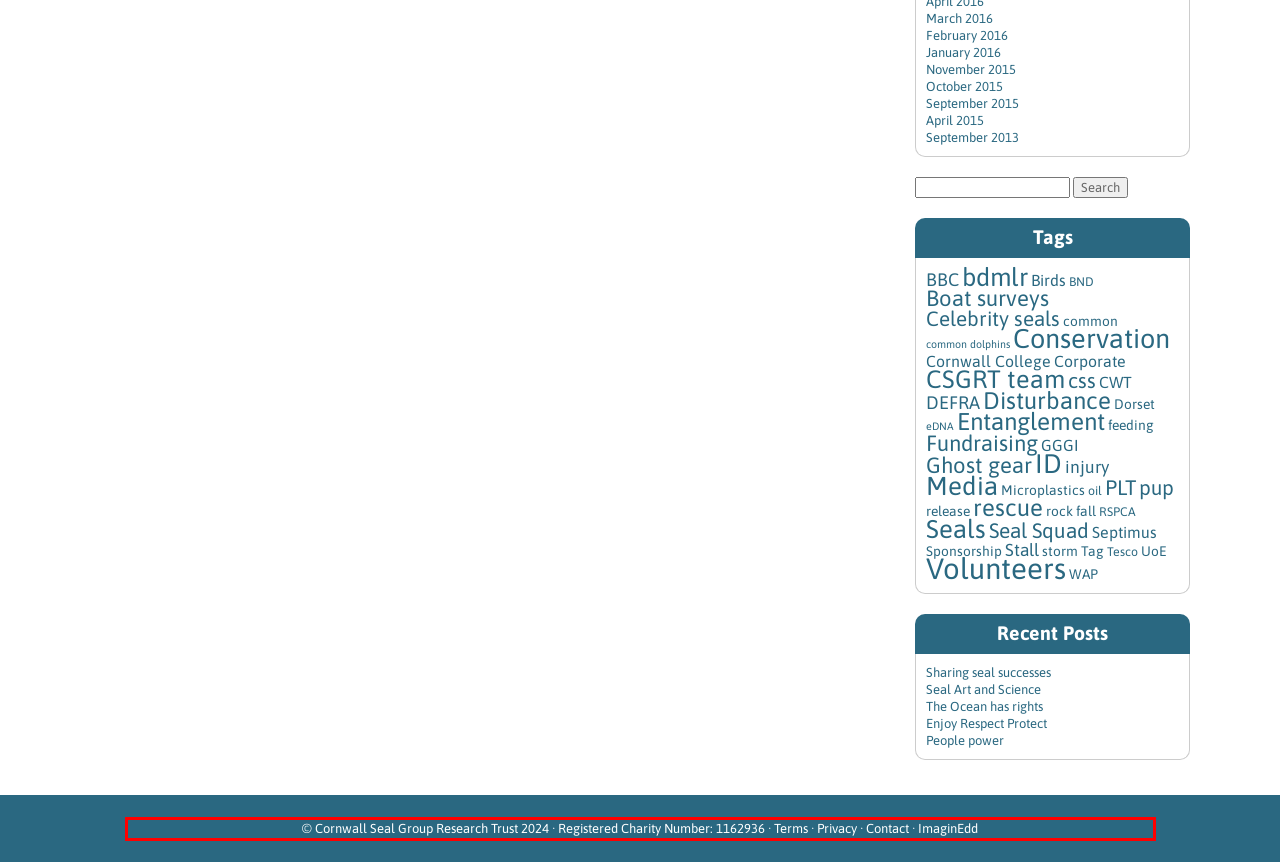Please perform OCR on the text content within the red bounding box that is highlighted in the provided webpage screenshot.

© Cornwall Seal Group Research Trust 2024 · Registered Charity Number: 1162936 · Terms · Privacy · Contact · ImaginEdd